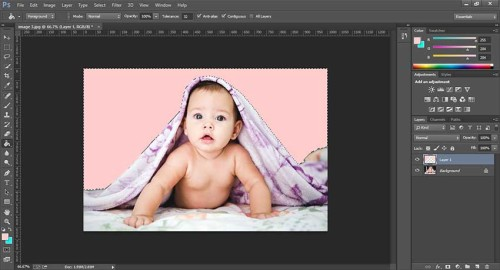Using the information from the screenshot, answer the following question thoroughly:
What tool can be used to fill a selected area with a new color in Photoshop?

According to the caption, the Paint Bucket Tool is used to fill a selected area with a new color in Photoshop, which is a crucial step in changing the background color of an image.